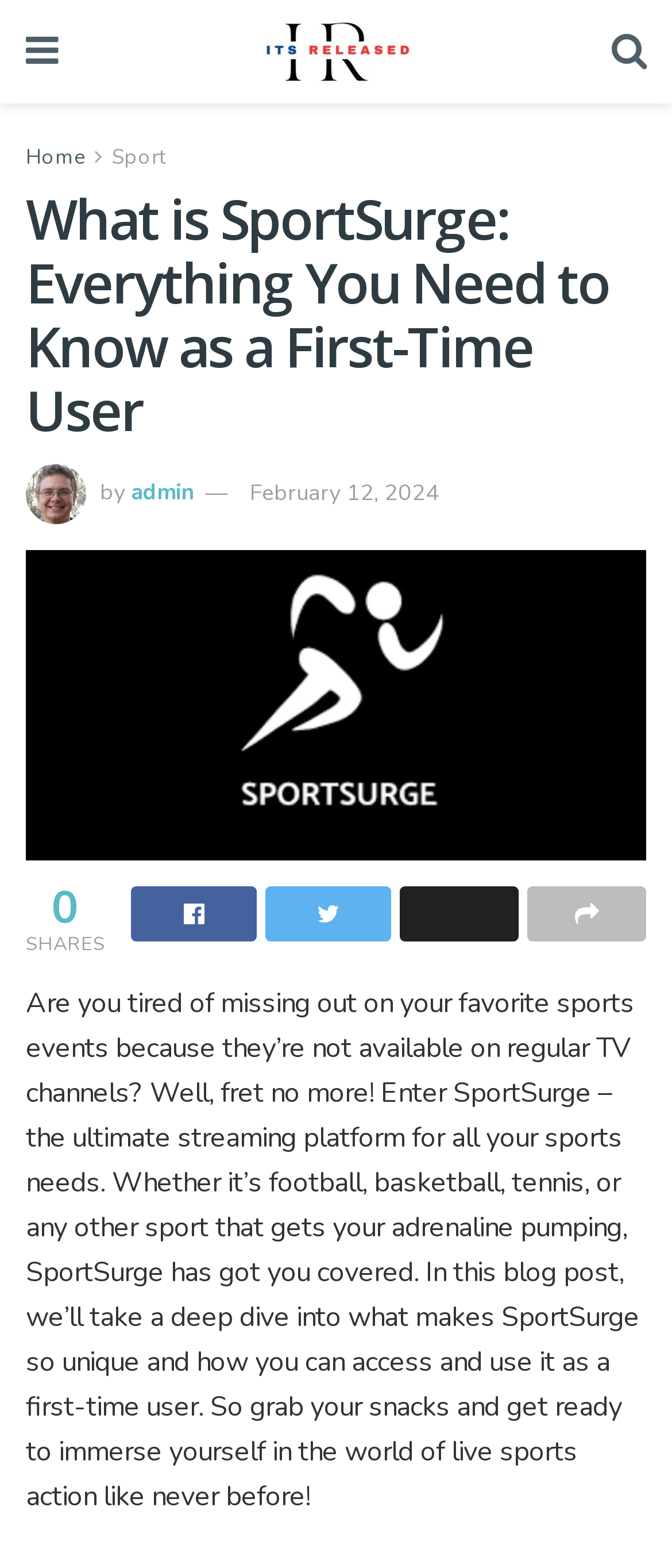Can you find the bounding box coordinates for the element to click on to achieve the instruction: "Click on the SportSurge logo"?

[0.038, 0.351, 0.962, 0.549]